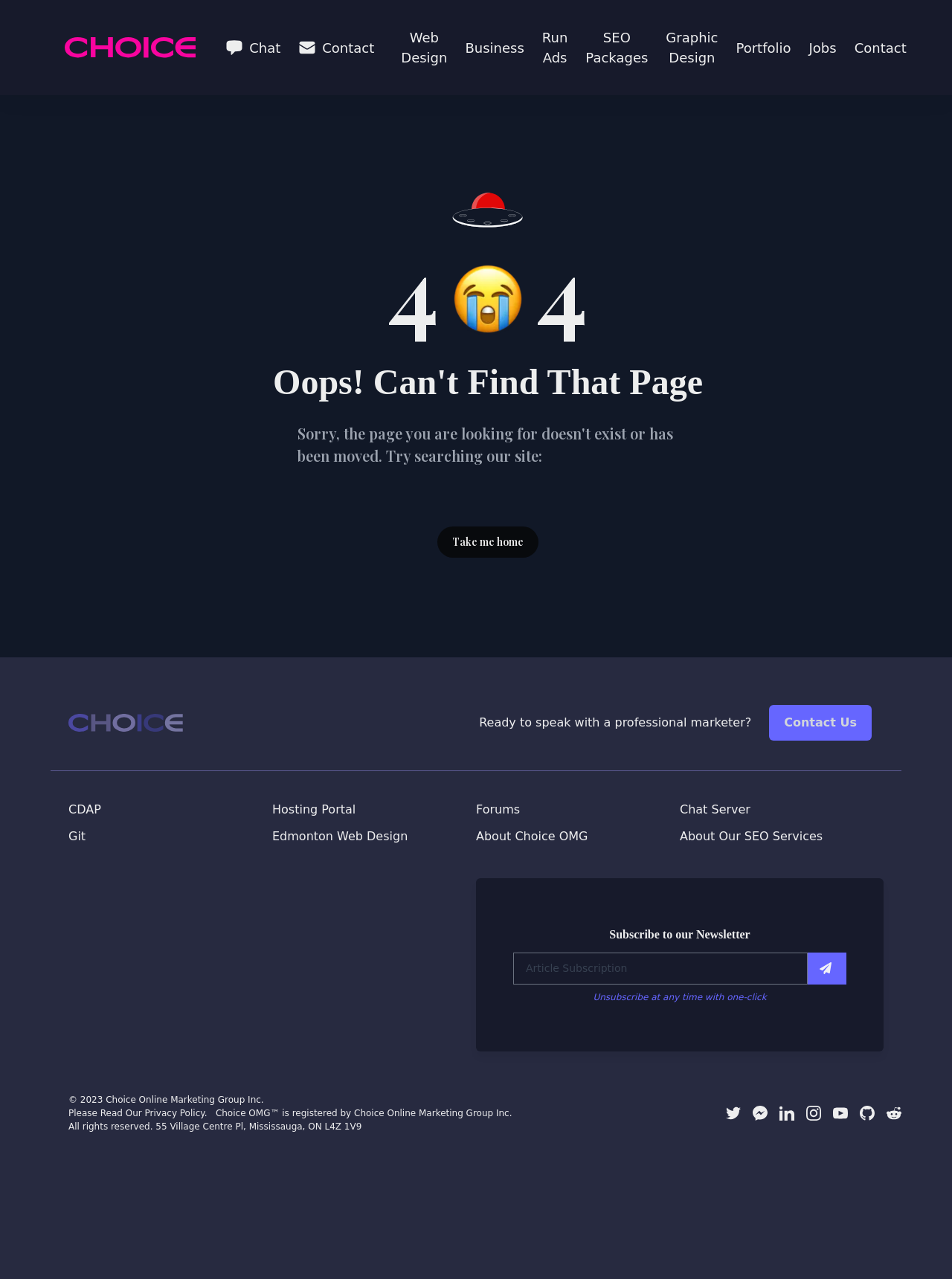Locate the UI element described by aria-label="Subscribe to our newsletter" and provide its bounding box coordinates. Use the format (top-left x, top-left y, bottom-right x, bottom-right y) with all values as floating point numbers between 0 and 1.

[0.848, 0.745, 0.889, 0.77]